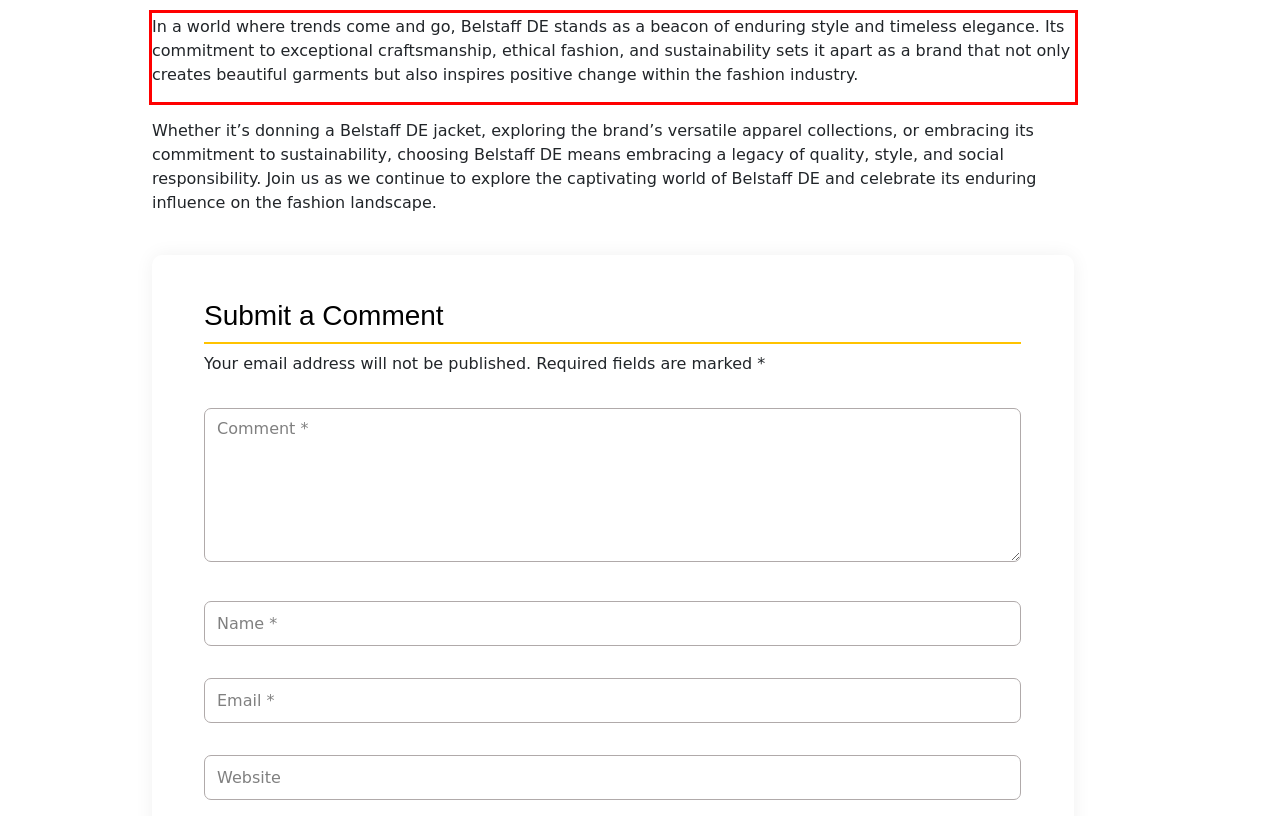Please identify and extract the text content from the UI element encased in a red bounding box on the provided webpage screenshot.

In a world where trends come and go, Belstaff DE stands as a beacon of enduring style and timeless elegance. Its commitment to exceptional craftsmanship, ethical fashion, and sustainability sets it apart as a brand that not only creates beautiful garments but also inspires positive change within the fashion industry.